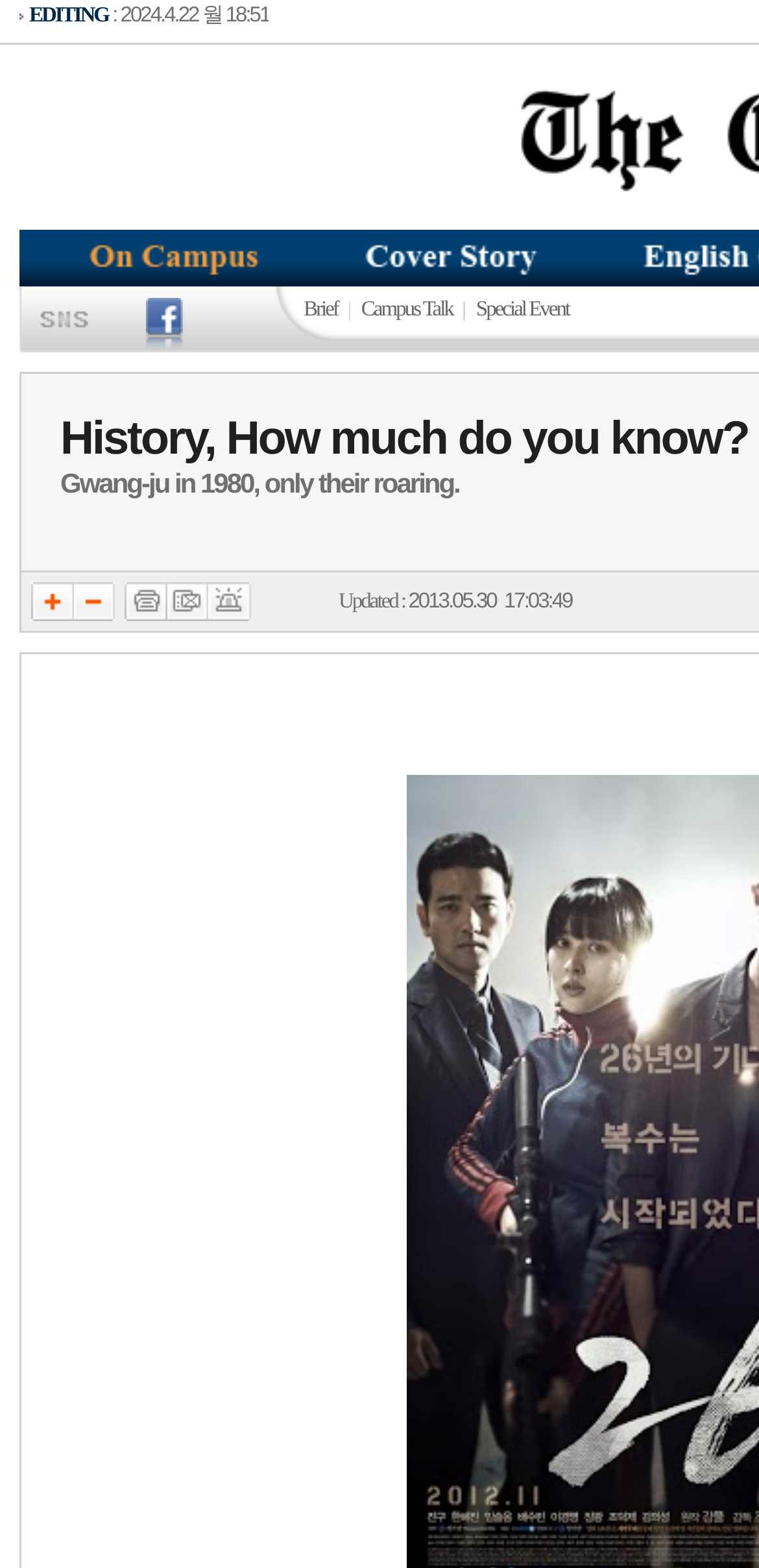How many font size options are available?
Answer the question with a single word or phrase by looking at the picture.

2